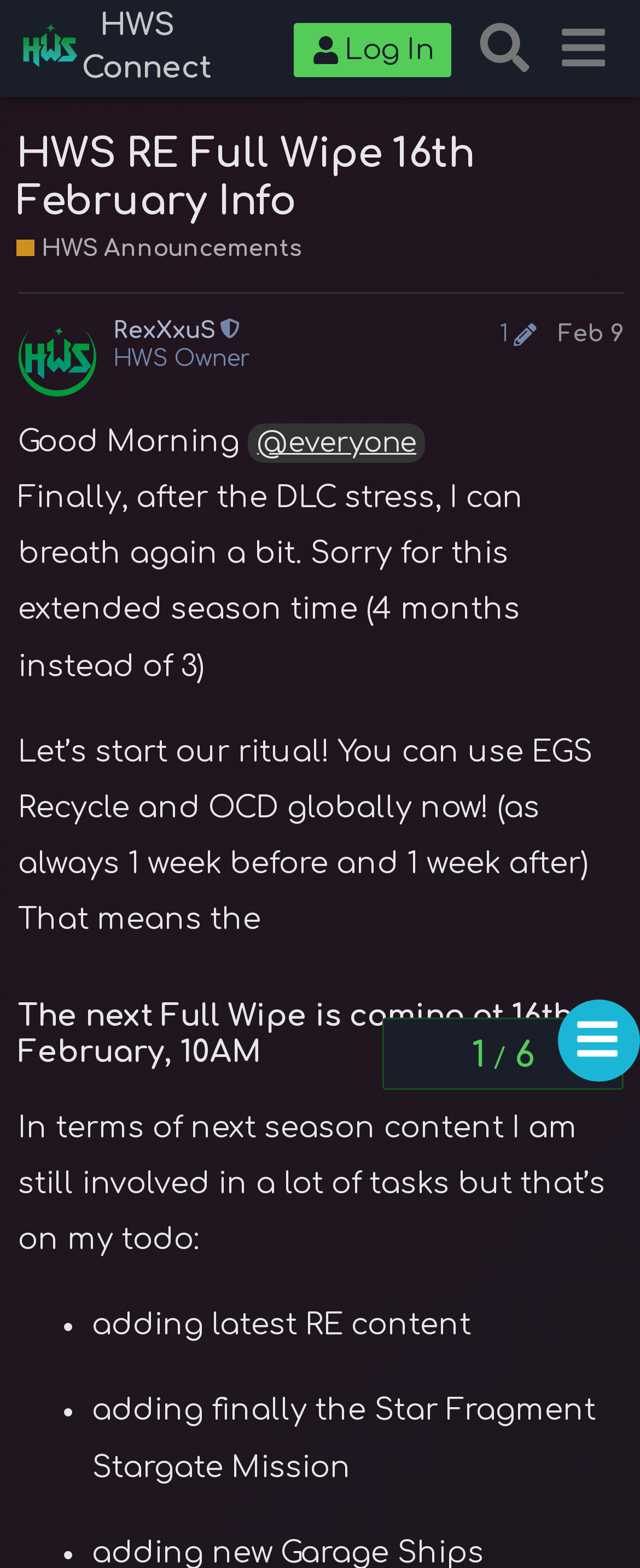What is the name of the mission being added?
Provide a short answer using one word or a brief phrase based on the image.

Star Fragment Stargate Mission